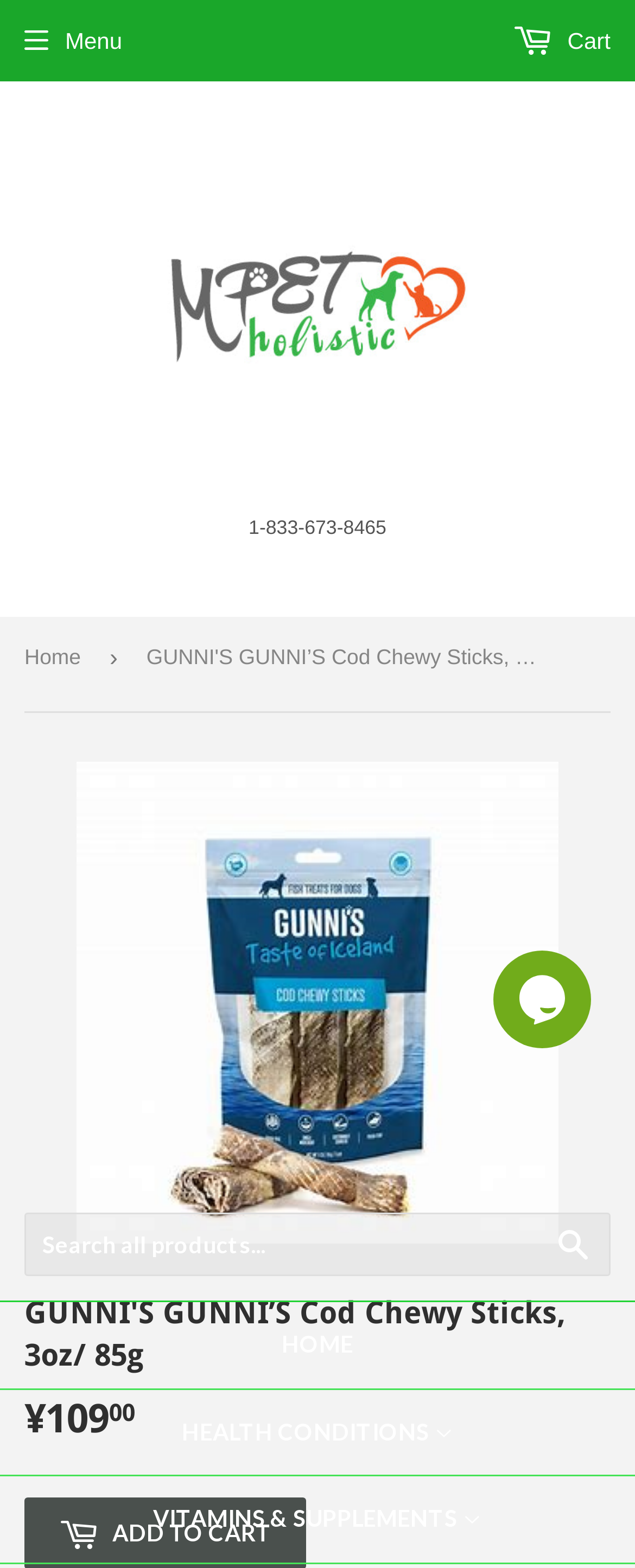Give a short answer using one word or phrase for the question:
What is the phone number for customer support?

1-833-673-8465